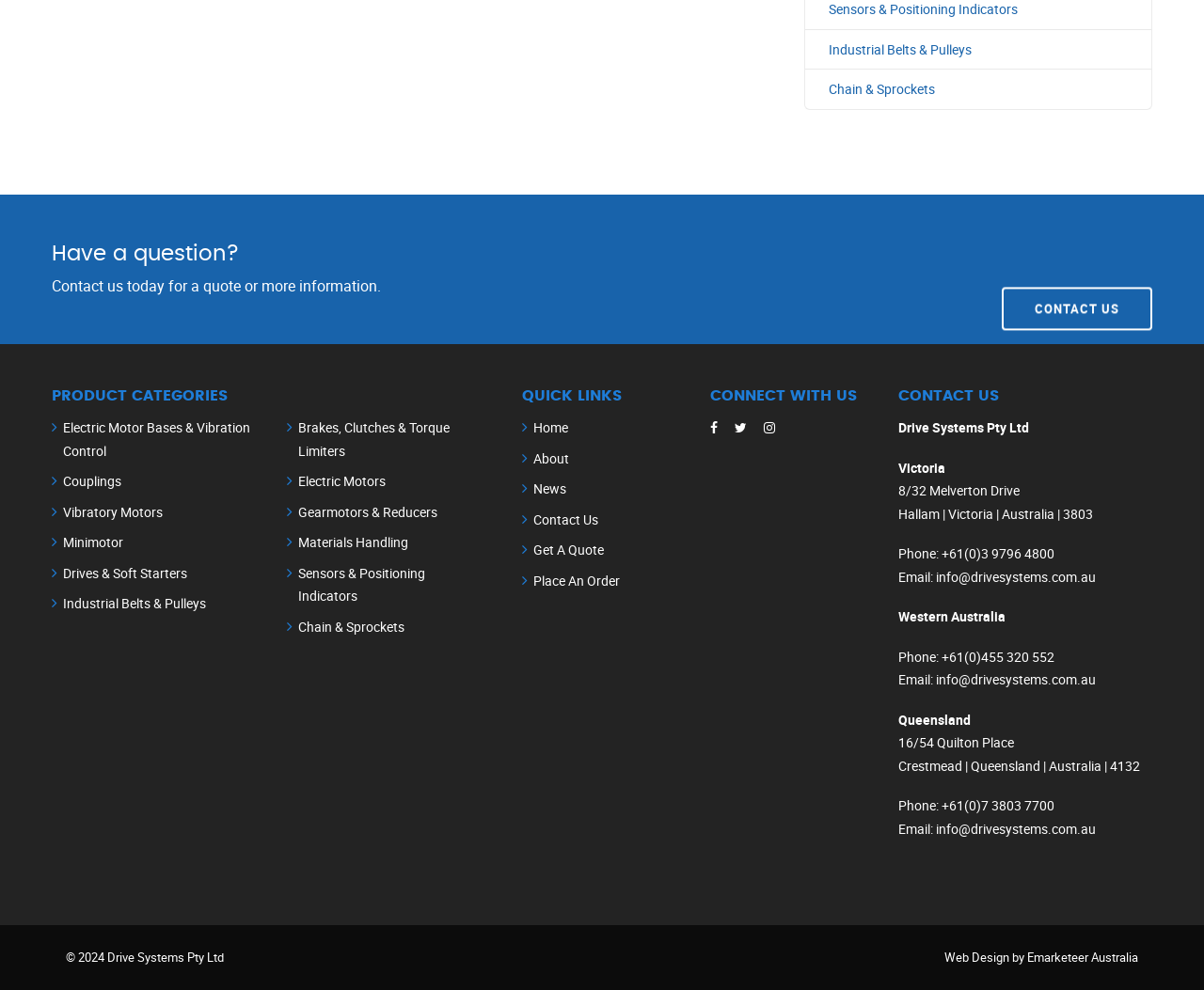Please give the bounding box coordinates of the area that should be clicked to fulfill the following instruction: "Click on Industrial Belts & Pulleys". The coordinates should be in the format of four float numbers from 0 to 1, i.e., [left, top, right, bottom].

[0.669, 0.03, 0.956, 0.069]